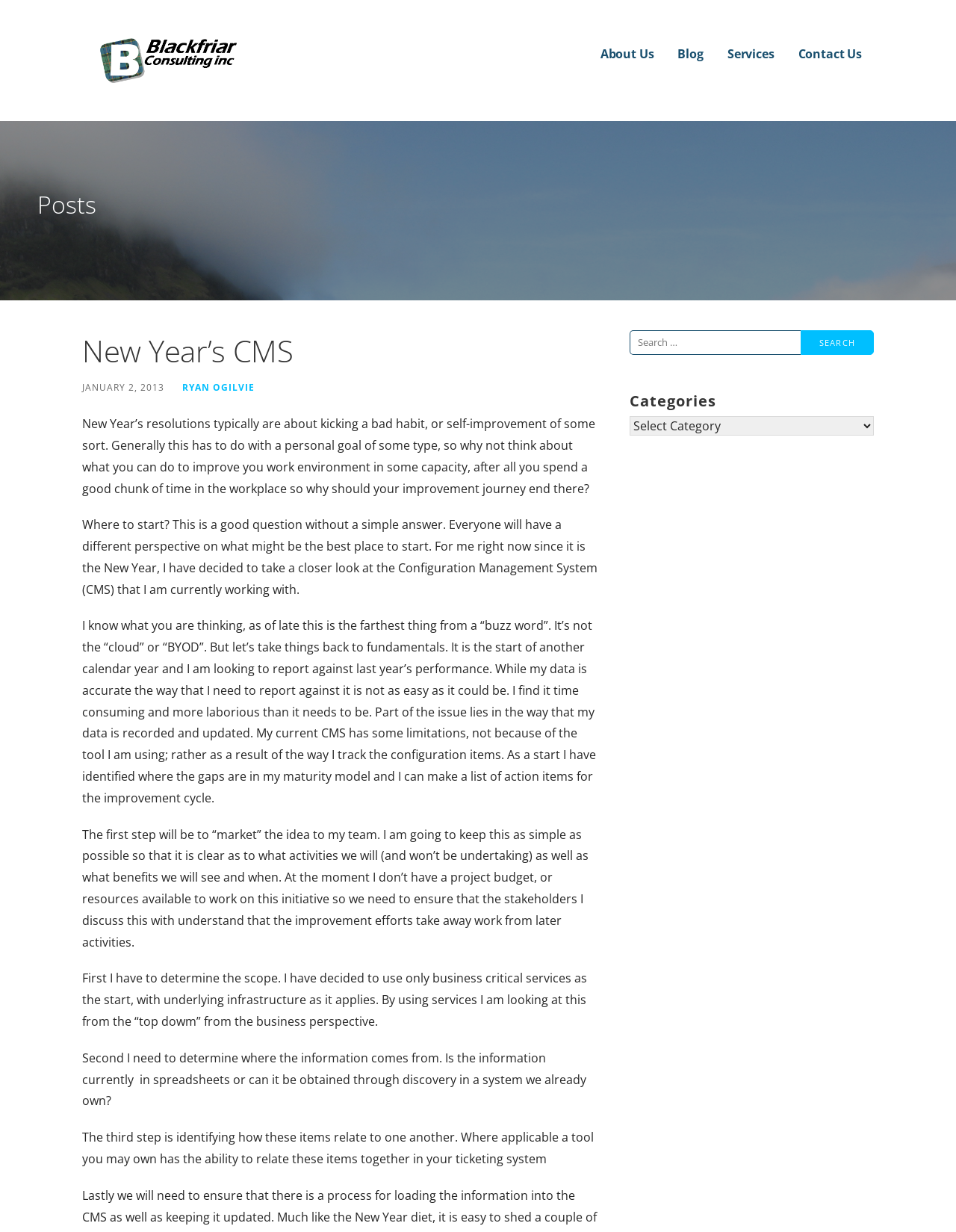Locate the bounding box coordinates of the element that should be clicked to execute the following instruction: "Click the 'Services' link".

[0.761, 0.032, 0.81, 0.057]